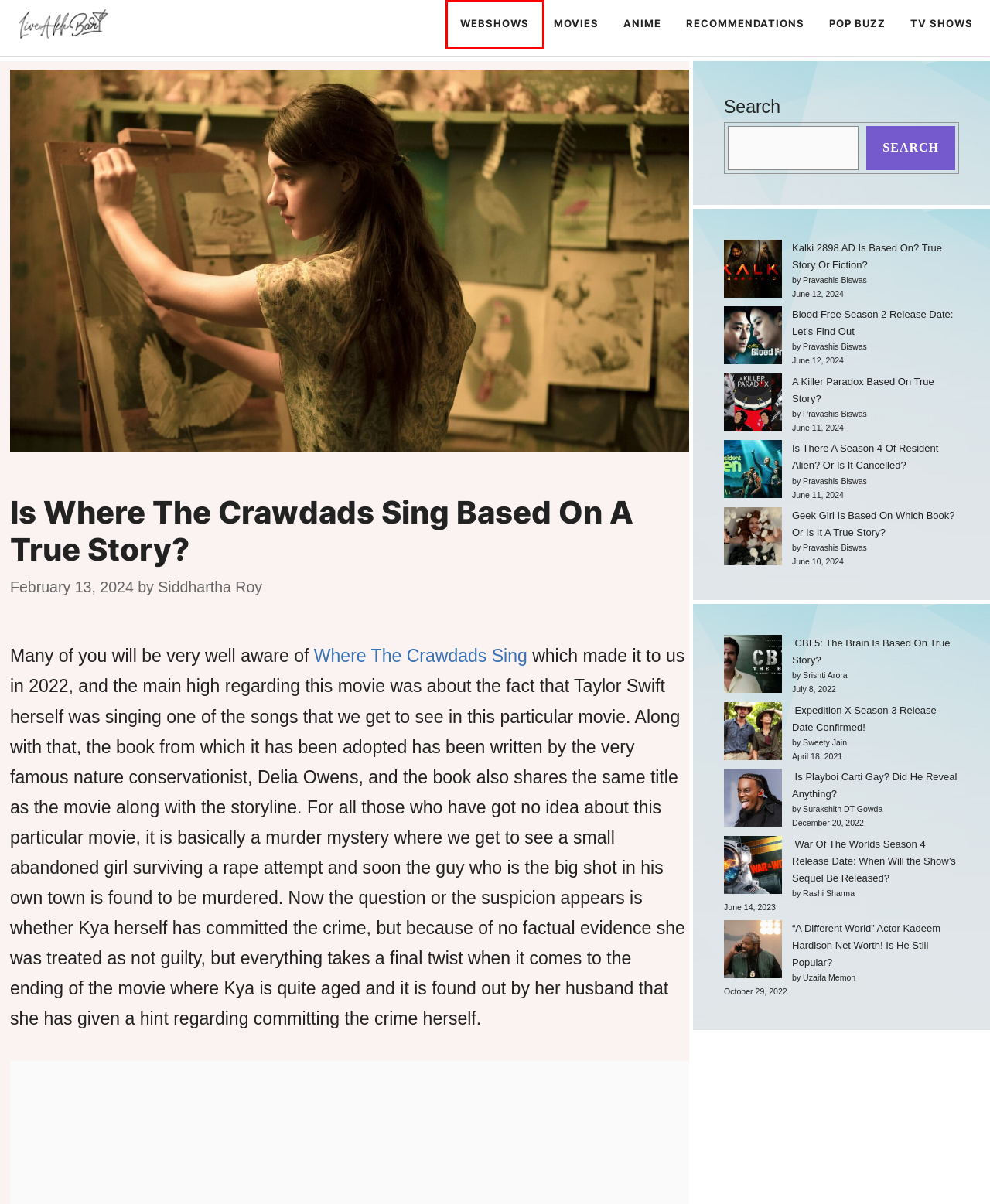Examine the screenshot of the webpage, noting the red bounding box around a UI element. Pick the webpage description that best matches the new page after the element in the red bounding box is clicked. Here are the candidates:
A. "A Different World" Actor Kadeem Hardison Net Worth! Is He Still Popular? -
B. Pop Buzz Archives - LiveAkhbar
C. Movies Archives - LiveAkhbar
D. Anime Archives - LiveAkhbar
E. Web Shows Archives - LiveAkhbar
F. A Killer Paradox Based On True Story?  -
G. - Pop Culture Hub
H. Geek Girl Is Based On Which Book? Or Is It A True Story? -

E